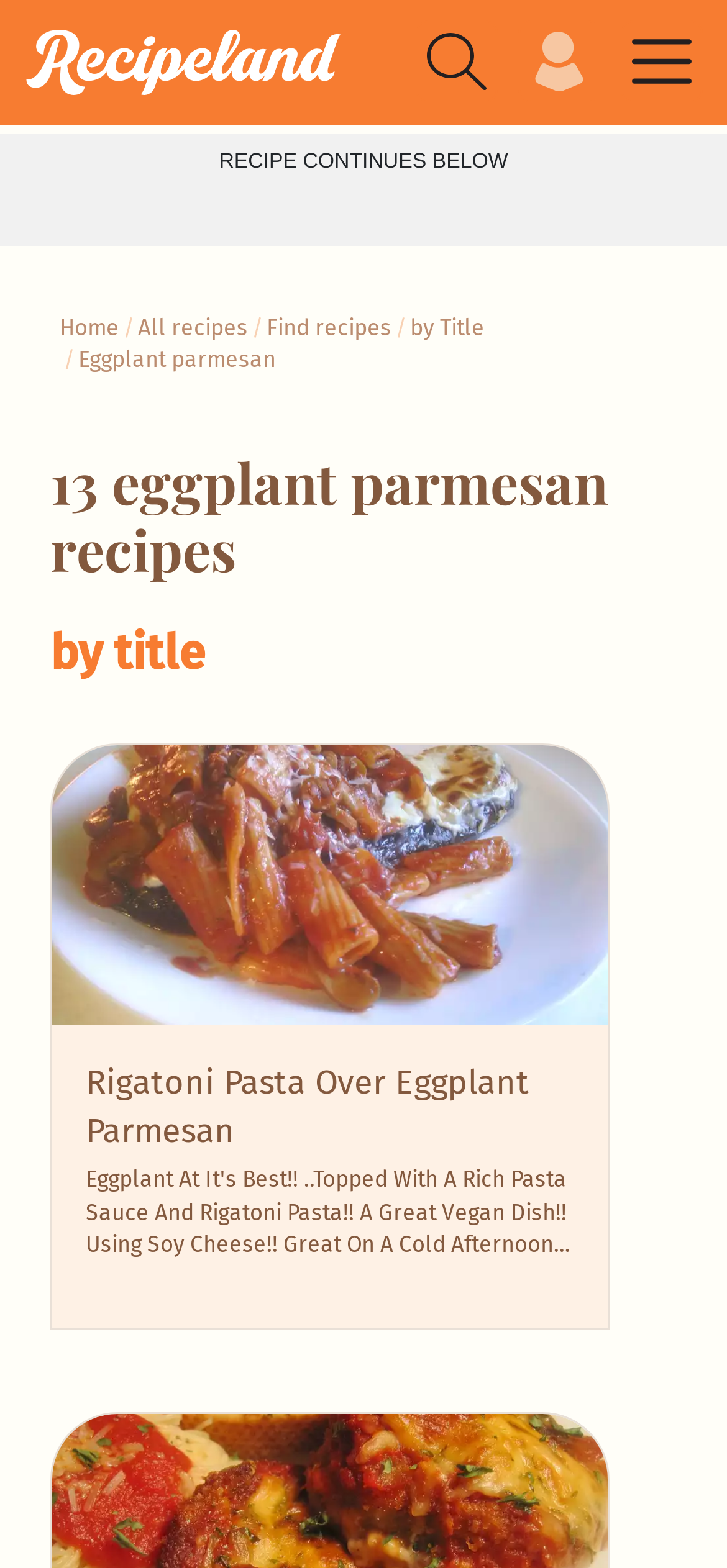What type of dish is being featured in the first recipe image?
Give a single word or phrase answer based on the content of the image.

Vegan dish